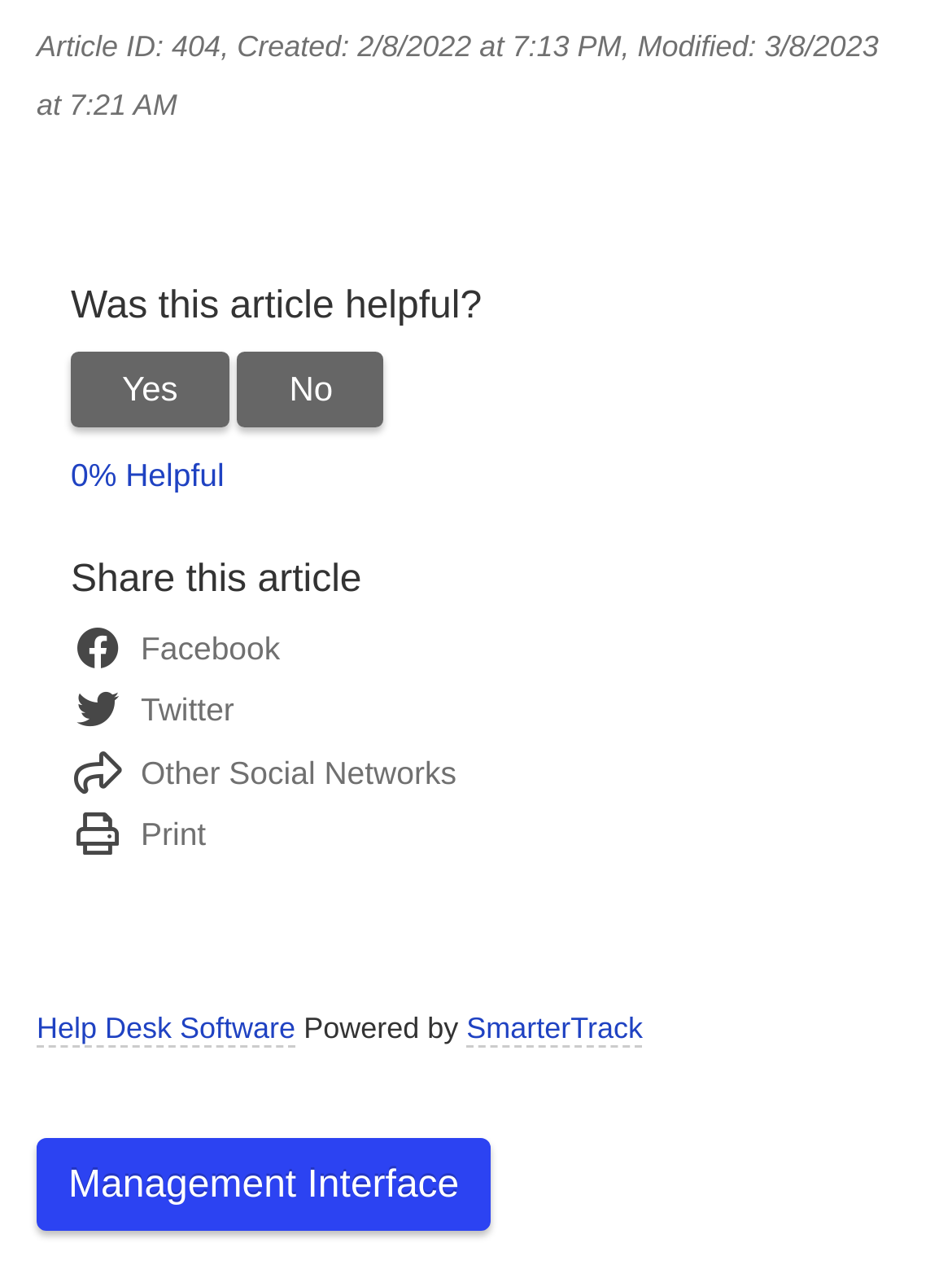Determine the bounding box coordinates of the region I should click to achieve the following instruction: "Rate the article as helpful". Ensure the bounding box coordinates are four float numbers between 0 and 1, i.e., [left, top, right, bottom].

[0.074, 0.278, 0.241, 0.338]